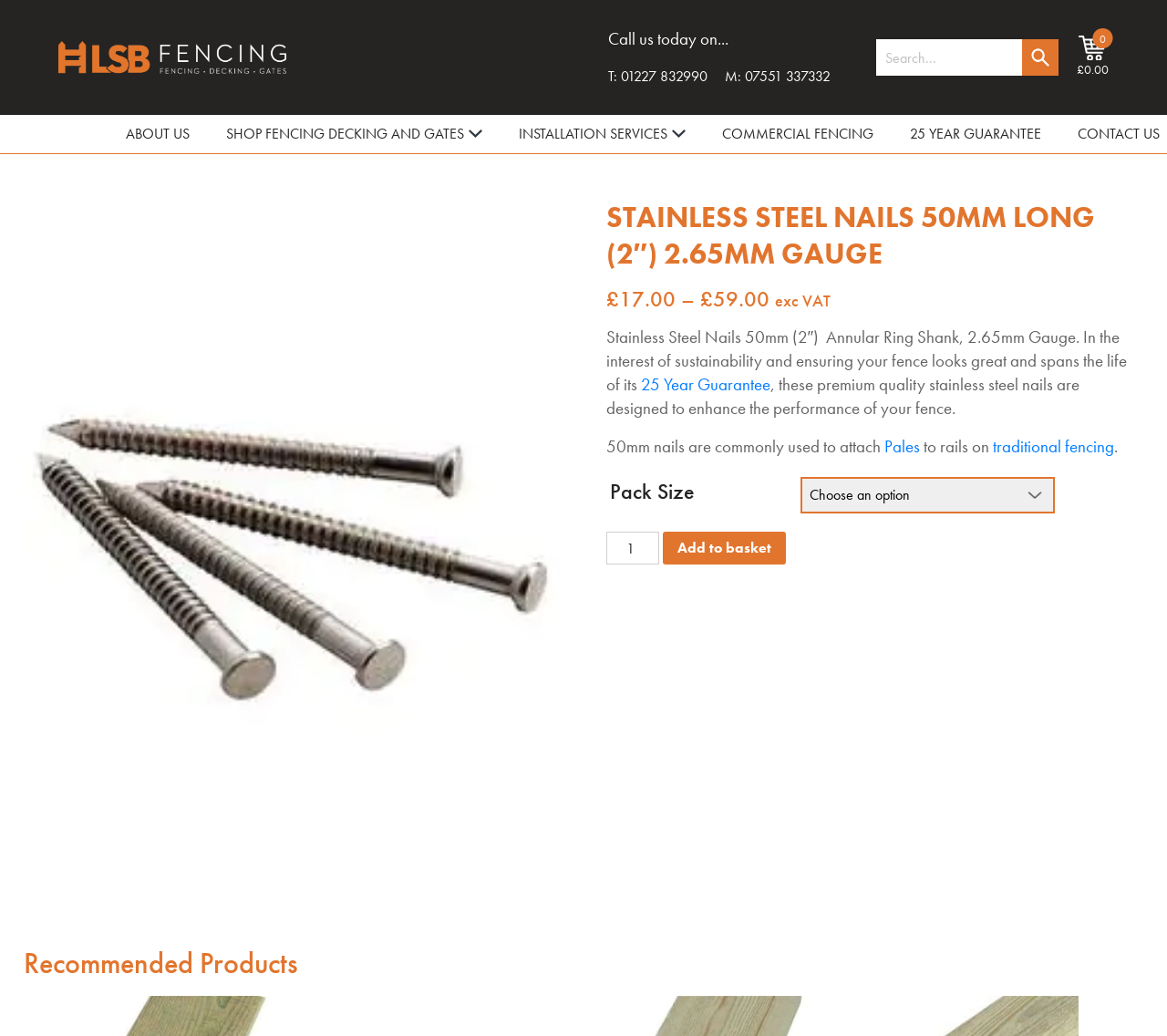What is the price of the stainless steel nails?
Please respond to the question with a detailed and thorough explanation.

I found the price range by looking at the text elements on the webpage. Specifically, I saw the text '£17.00' and '£59.00' which are likely to be the minimum and maximum prices of the product.